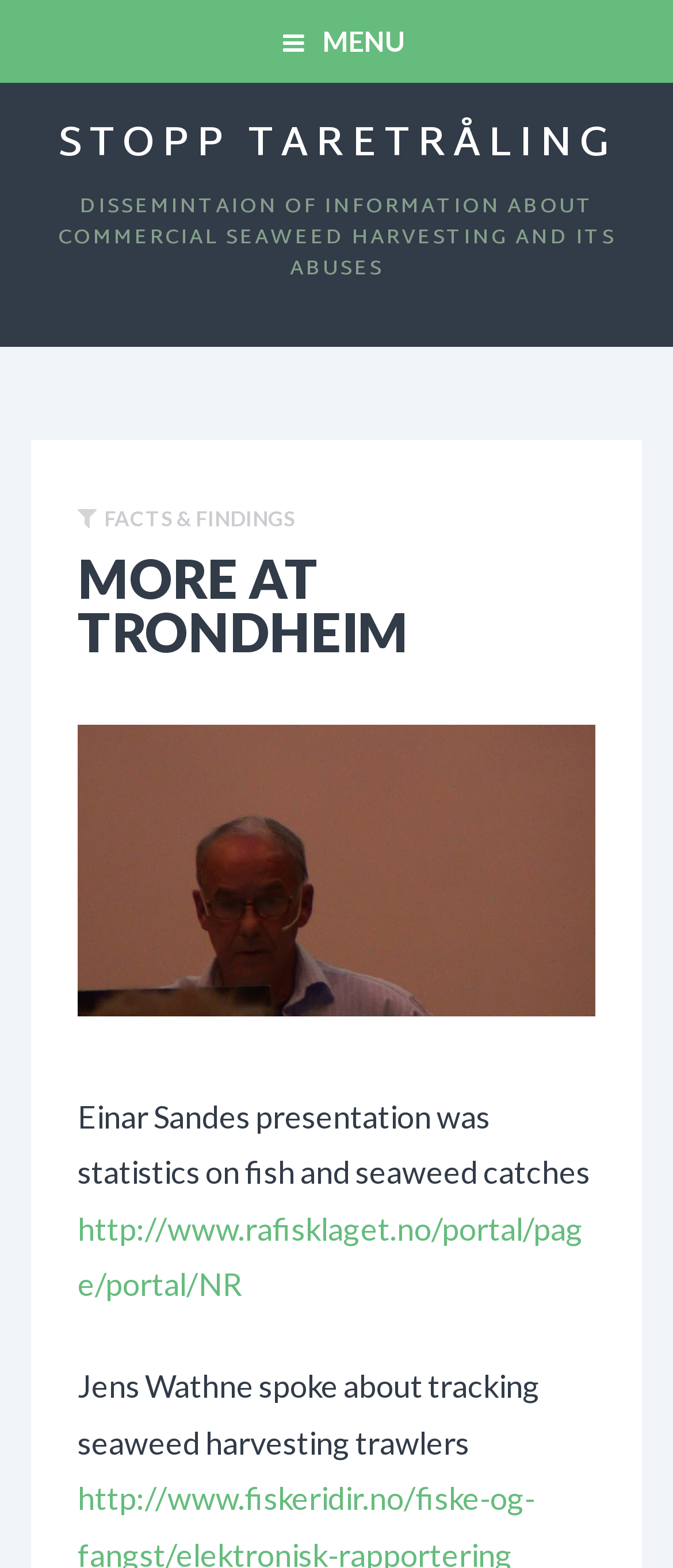What is the main topic of the webpage?
Deliver a detailed and extensive answer to the question.

Based on the links and text on the webpage, it appears that the main topic is related to seaweed harvesting, including its commercial aspects and potential abuses.